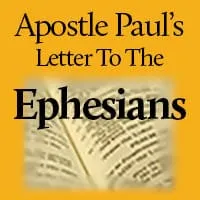Please answer the following question using a single word or phrase: 
What is the likely source of the blurred pages?

A Bible